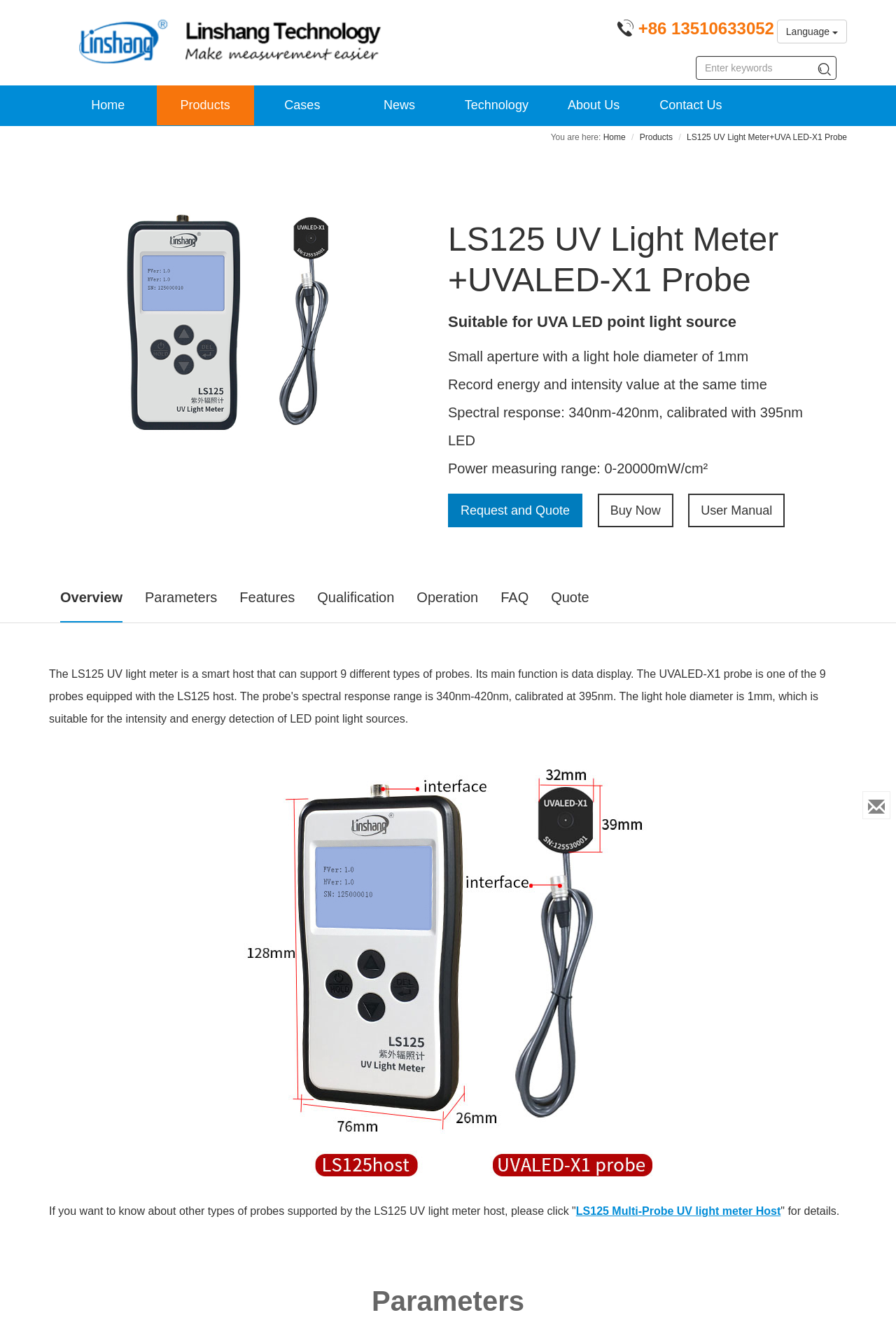Determine the bounding box coordinates of the clickable element necessary to fulfill the instruction: "Request a quote". Provide the coordinates as four float numbers within the 0 to 1 range, i.e., [left, top, right, bottom].

[0.5, 0.367, 0.65, 0.392]